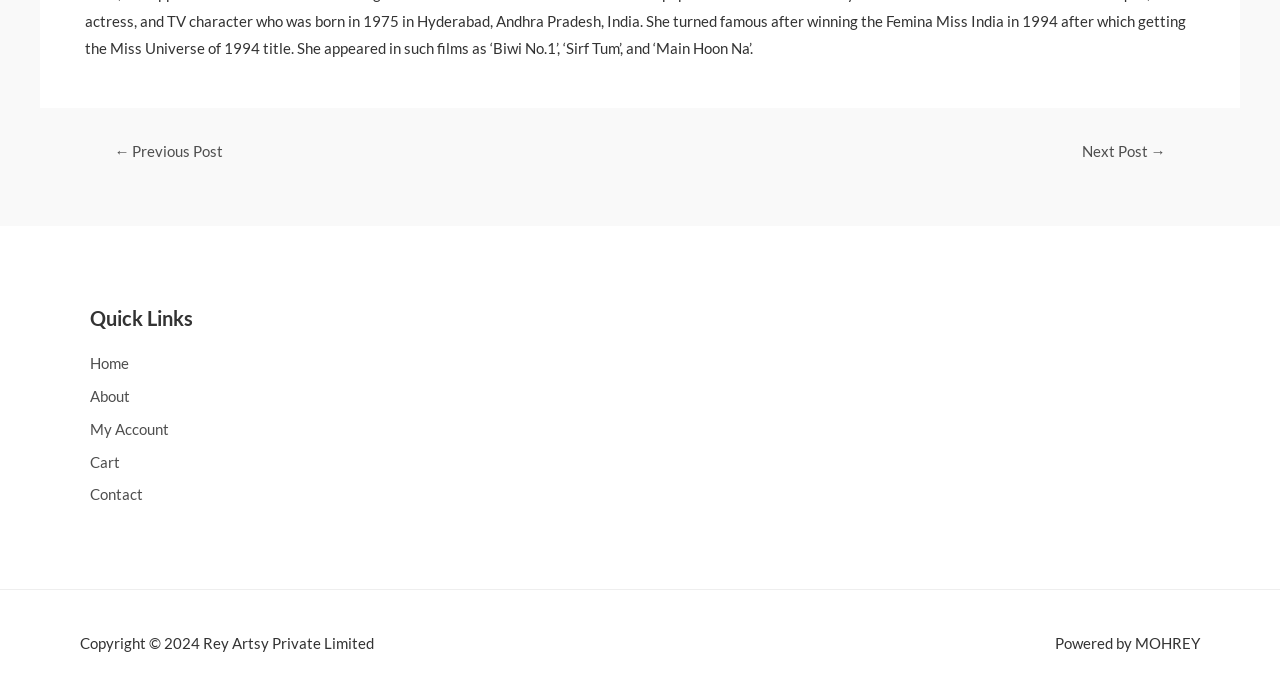What is the copyright information of the website?
Look at the image and respond to the question as thoroughly as possible.

The website's copyright information is displayed at the bottom of the page, stating that the content is copyrighted by Rey Artsy Private Limited in 2024.